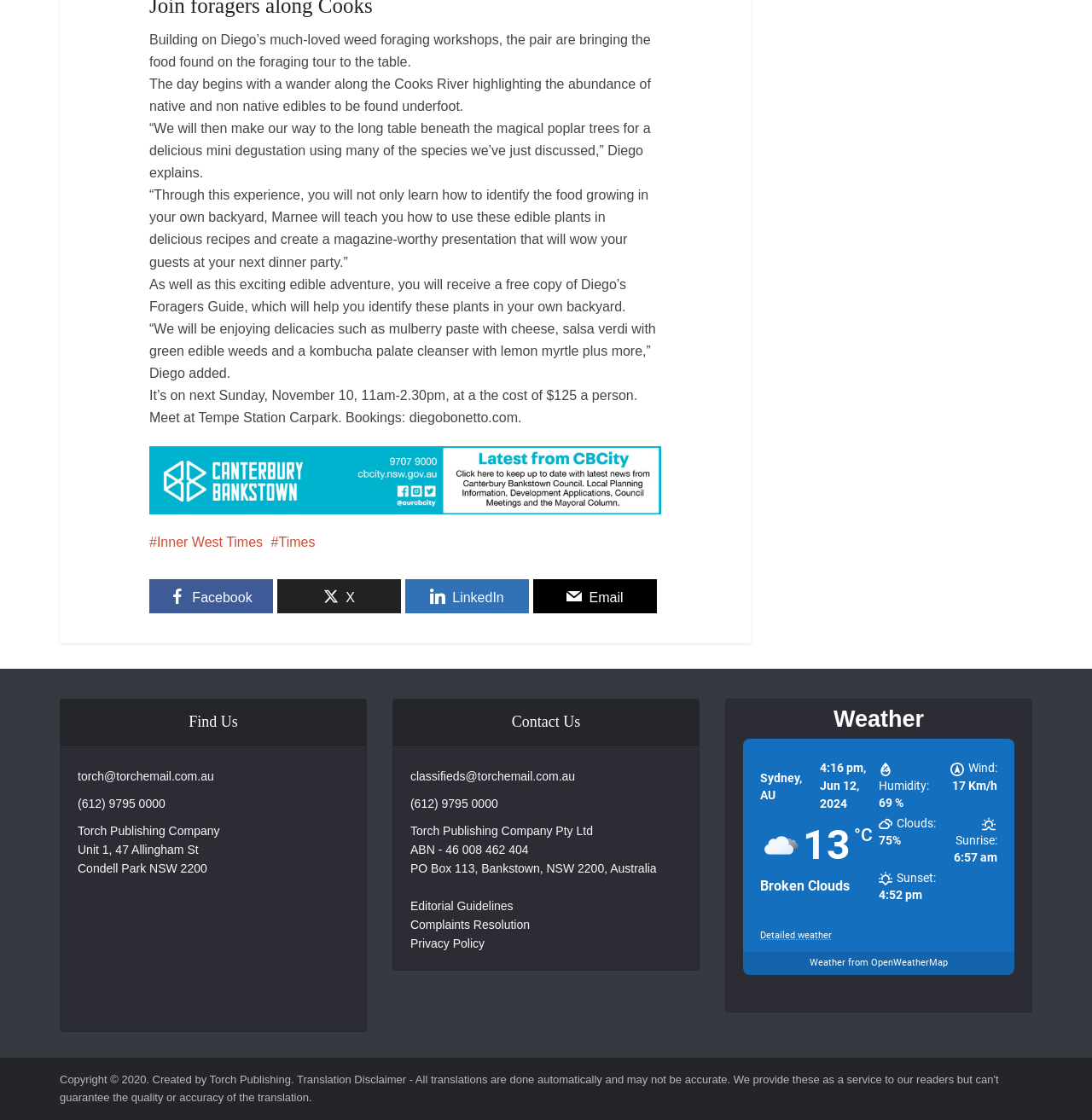What is the name of the guide leading the foraging tour?
Look at the image and respond with a one-word or short phrase answer.

Diego